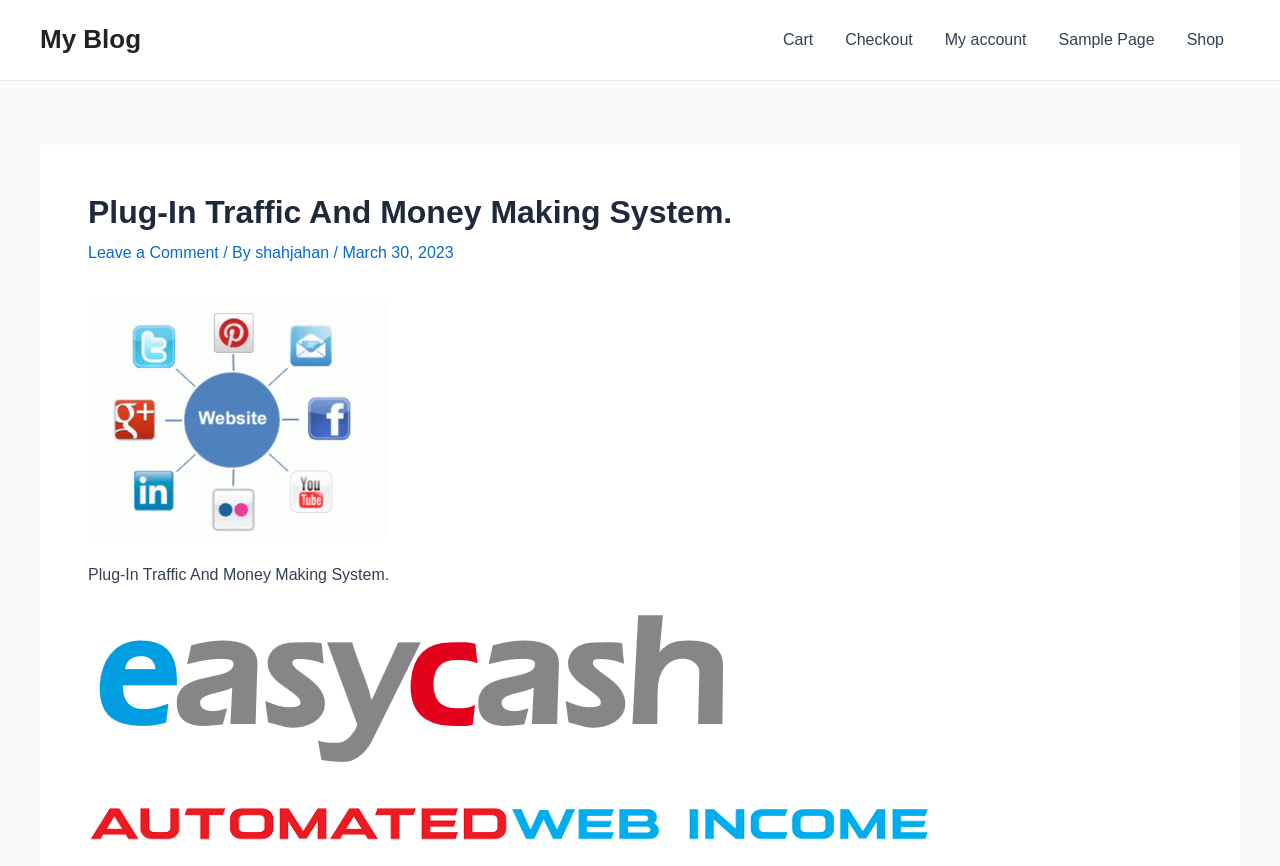Find the bounding box of the UI element described as: "My account". The bounding box coordinates should be given as four float values between 0 and 1, i.e., [left, top, right, bottom].

[0.726, 0.0, 0.815, 0.092]